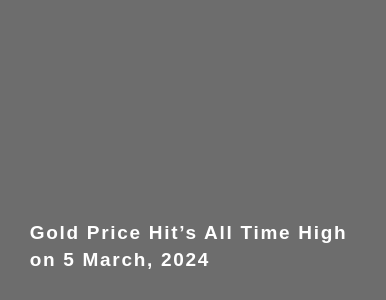What is the significance of the gold price milestone?
Based on the screenshot, answer the question with a single word or phrase.

Noteworthy trend in gold pricing